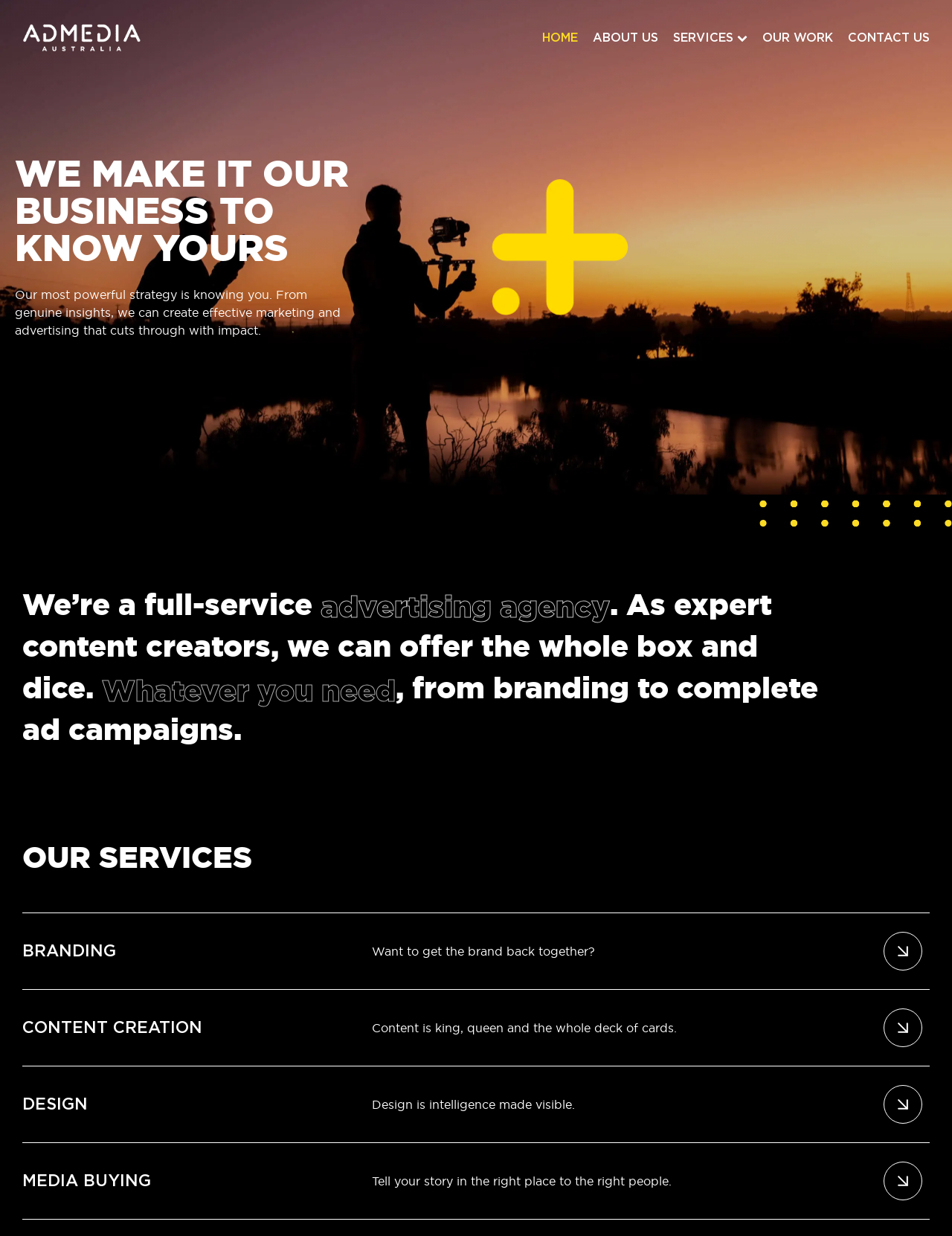Offer an extensive depiction of the webpage and its key elements.

This webpage is about Admedia Australia, a full-service advertising agency. At the top, there is a navigation menu with links to "HOME", "ABOUT US", "SERVICES", "OUR WORK", and "CONTACT US". The menu is positioned horizontally across the top of the page, with a small icon of a chevron-down at the end.

Below the navigation menu, there is a large heading that reads "WE MAKE IT OUR BUSINESS TO KNOW YOURS". This is followed by a paragraph of text that explains the agency's approach to marketing and advertising.

Further down the page, there is another heading that introduces the agency's services, which include branding, content creation, design, and media buying. Each of these services is listed in a separate section, with a heading and a brief description. The sections are arranged vertically, with the branding section at the top and the media buying section at the bottom.

Each section has a link to learn more, positioned to the right of the section. The links are small and rectangular in shape. The sections themselves are separated by a small gap, making it easy to distinguish between them.

The overall layout of the page is clean and easy to navigate, with clear headings and concise text that effectively communicates the agency's services and approach.